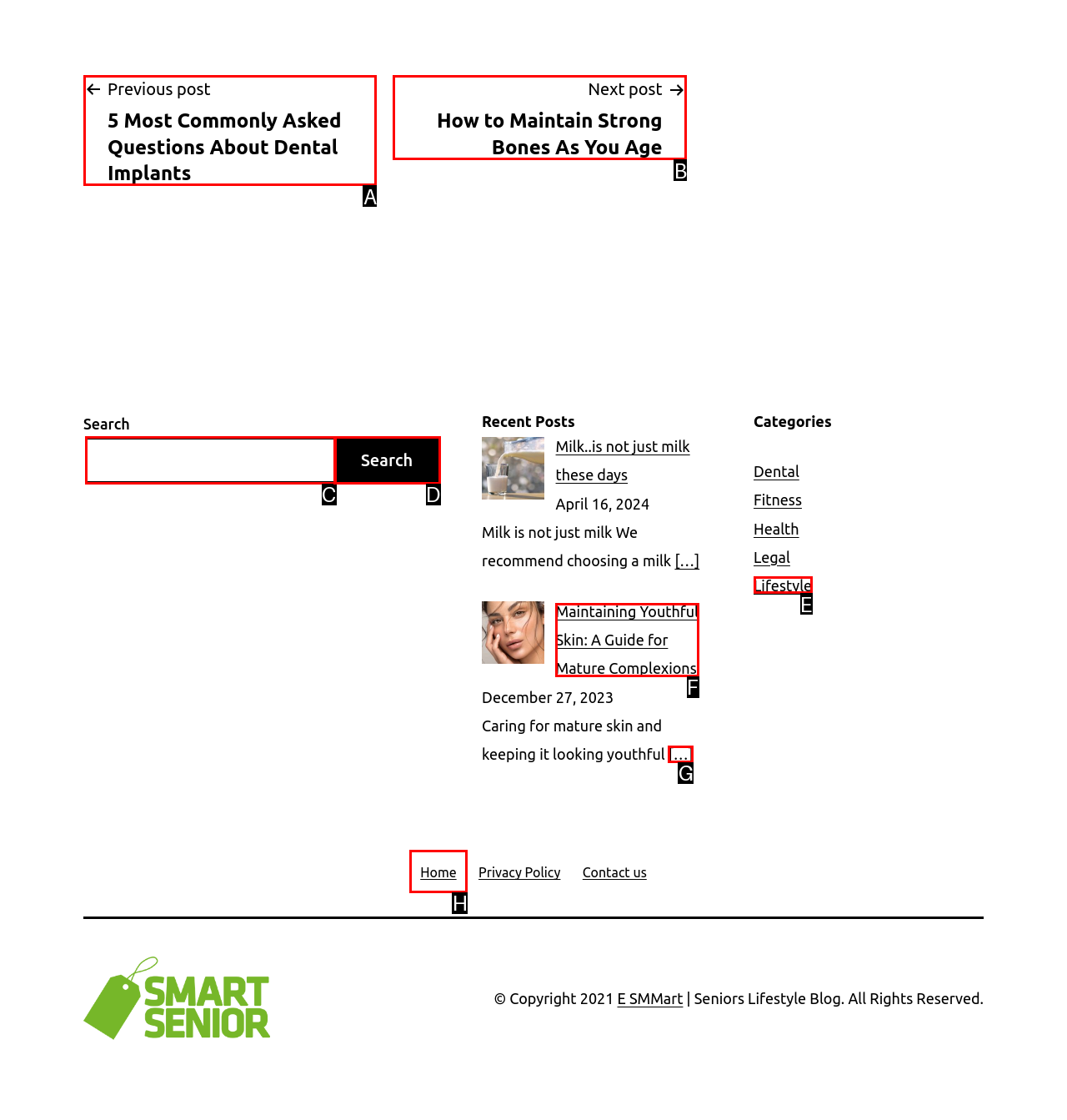From the given choices, which option should you click to complete this task: Visit the Home page? Answer with the letter of the correct option.

H